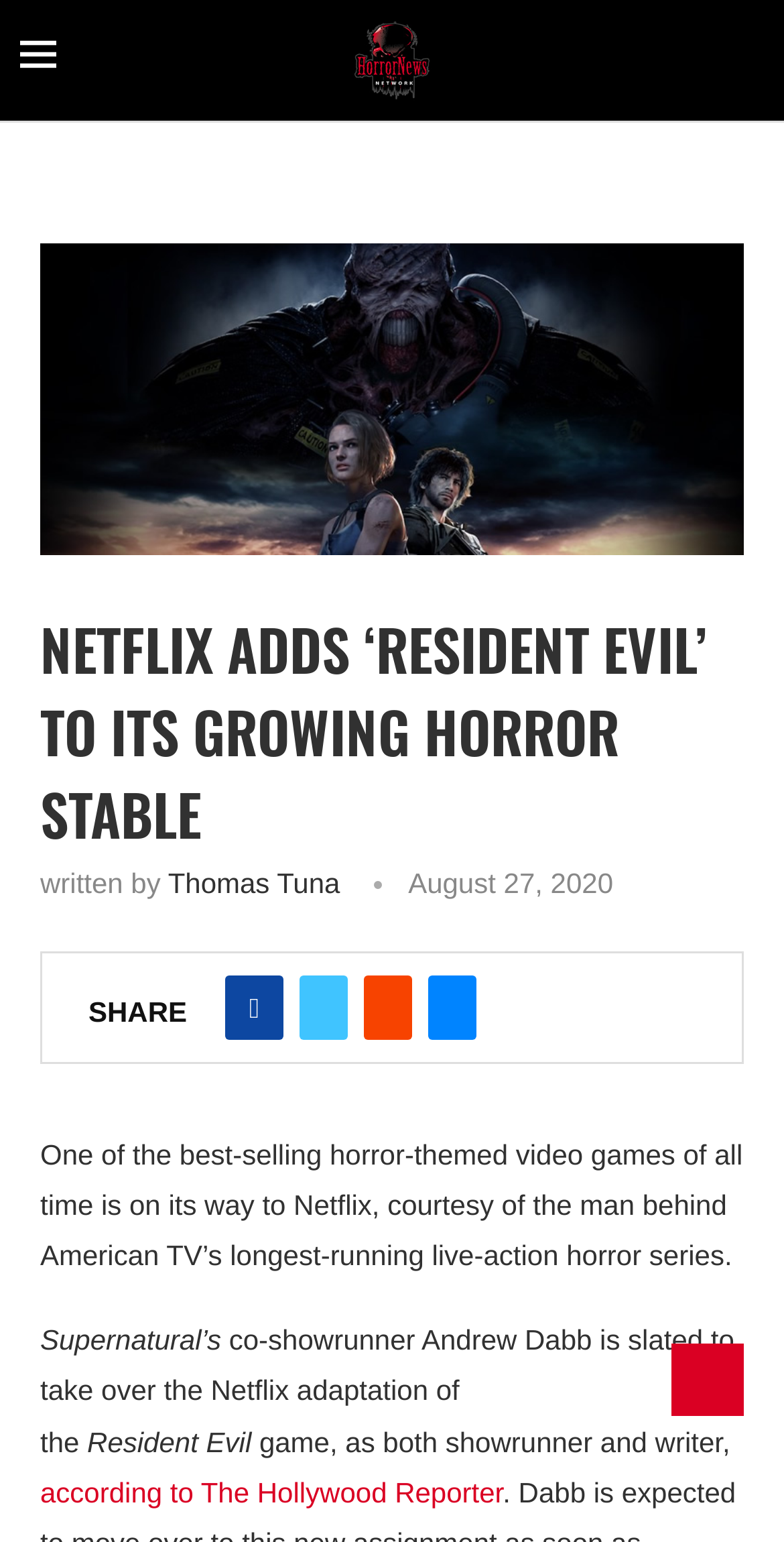Please extract the primary headline from the webpage.

NETFLIX ADDS ‘RESIDENT EVIL’ TO ITS GROWING HORROR STABLE